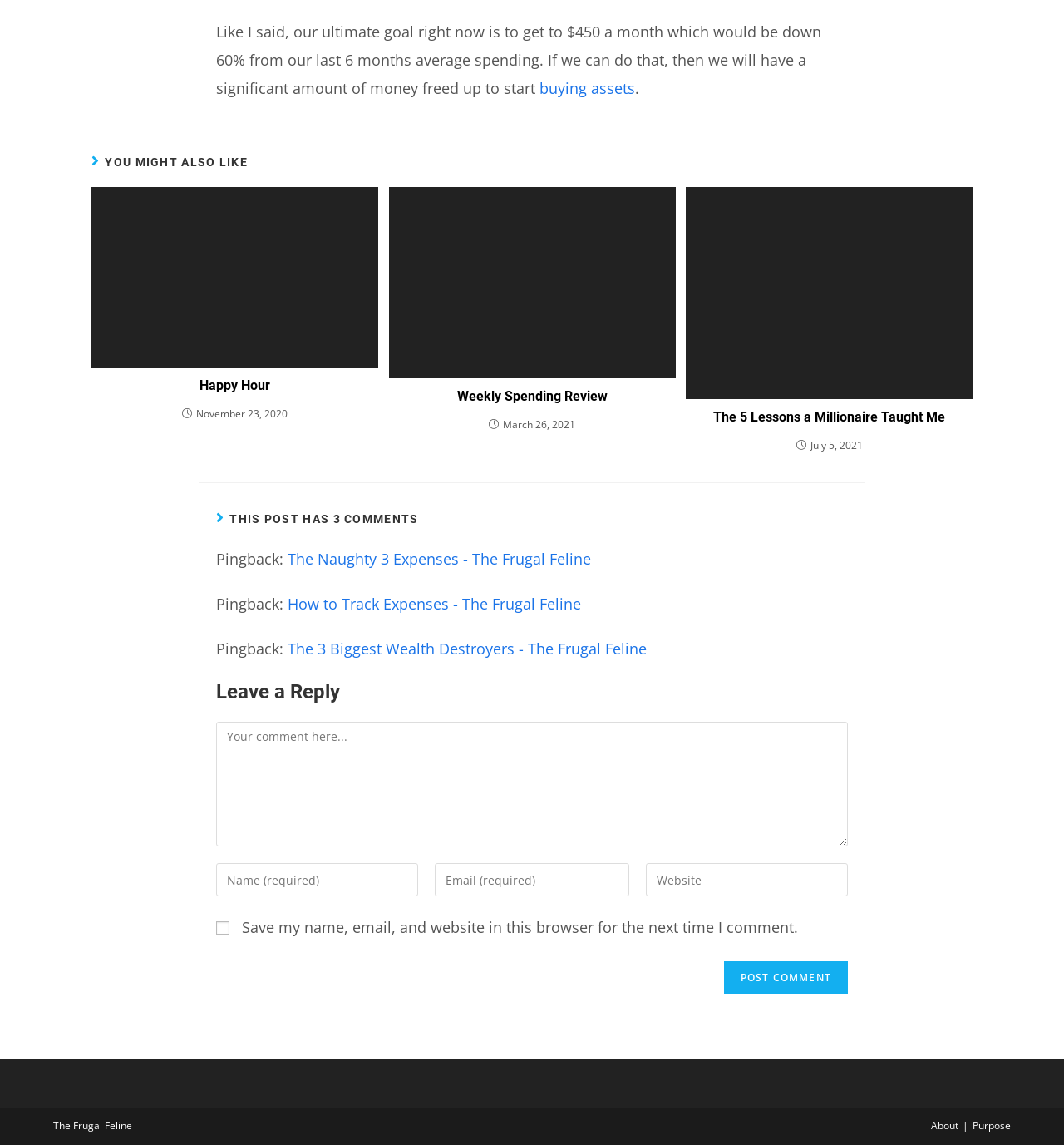Pinpoint the bounding box coordinates of the clickable area necessary to execute the following instruction: "Visit 'About' page". The coordinates should be given as four float numbers between 0 and 1, namely [left, top, right, bottom].

[0.875, 0.977, 0.901, 0.989]